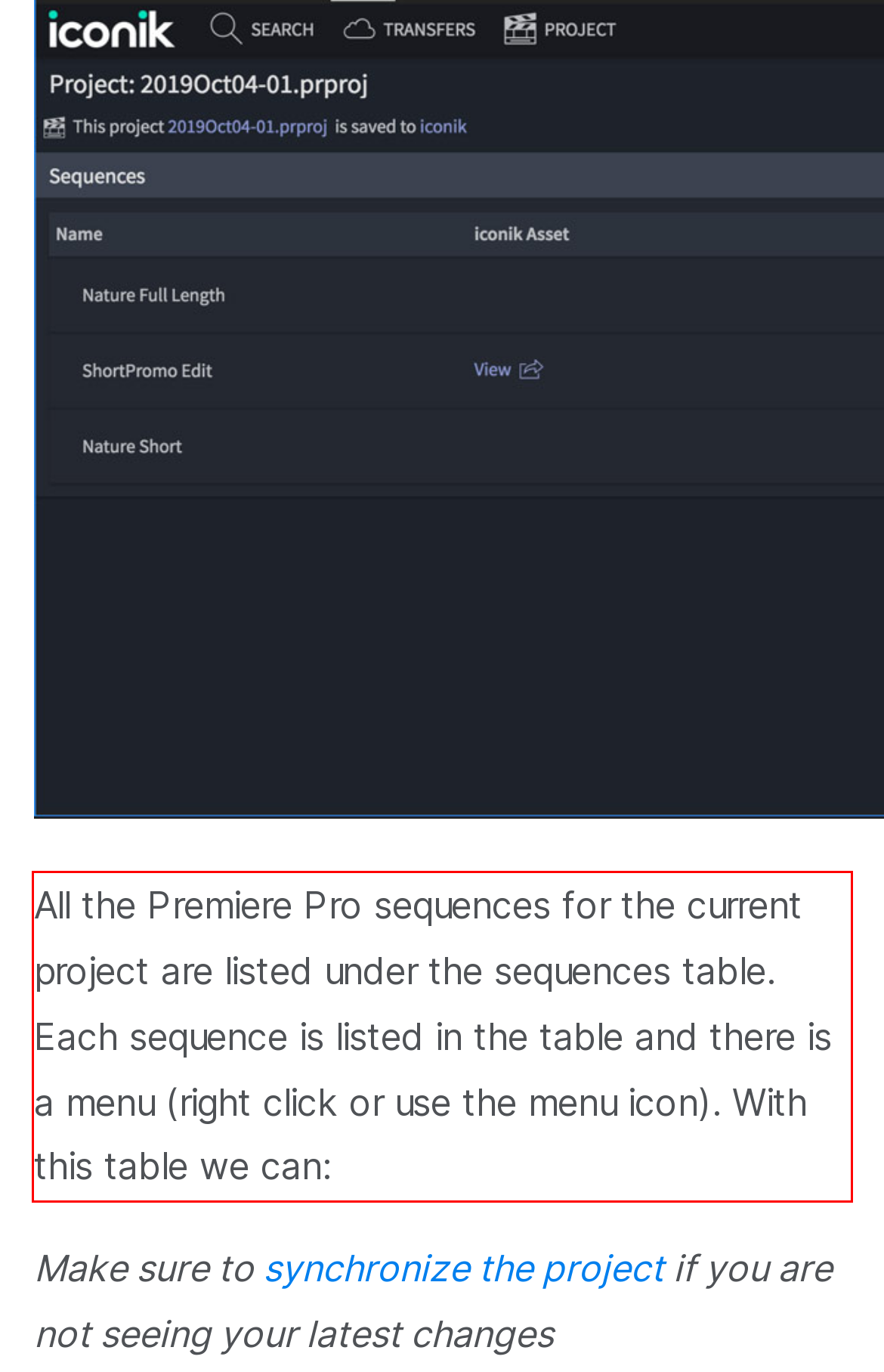Given the screenshot of the webpage, identify the red bounding box, and recognize the text content inside that red bounding box.

All the Premiere Pro sequences for the current project are listed under the sequences table. Each sequence is listed in the table and there is a menu (right click or use the menu icon). With this table we can: